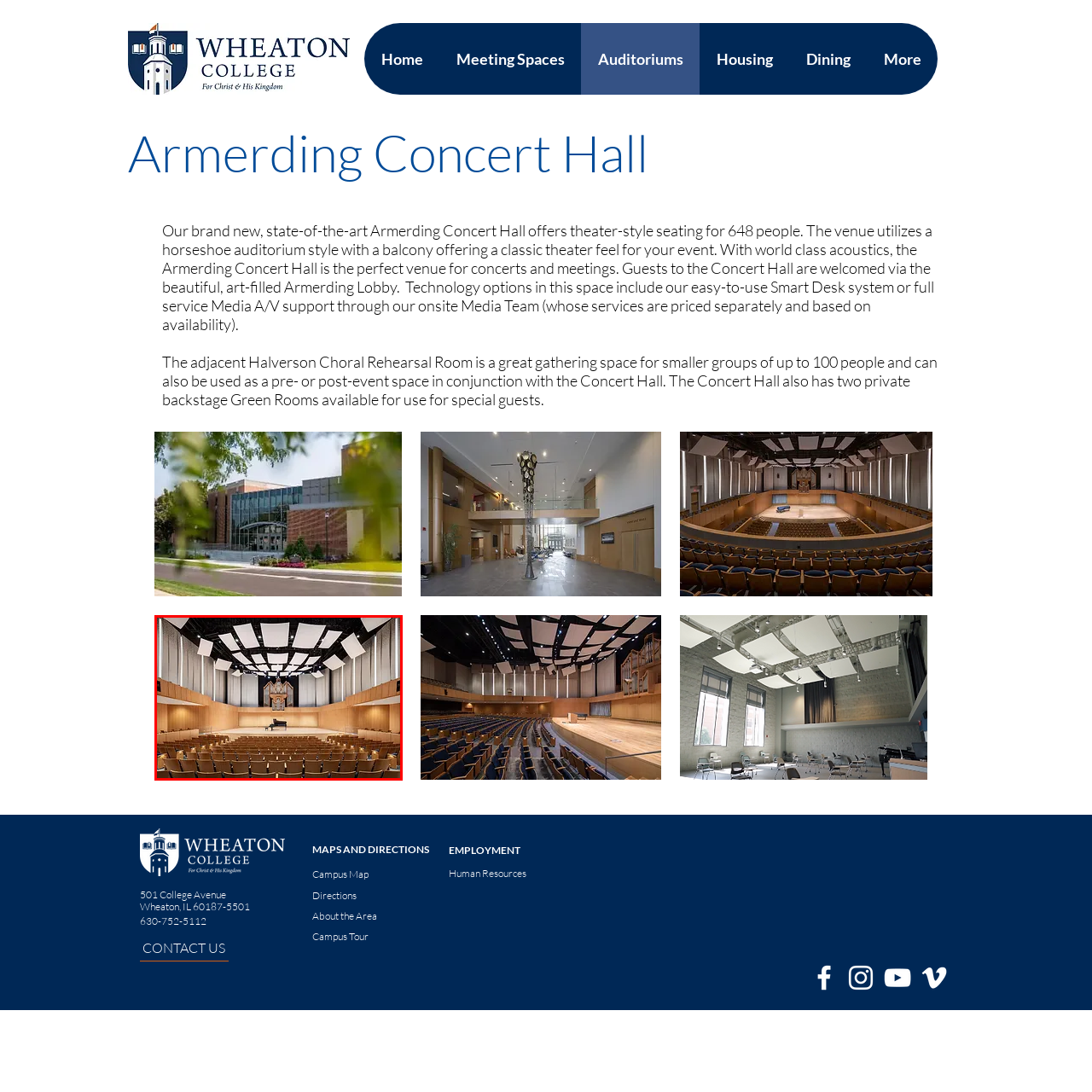Observe the highlighted image and answer the following: What is the seating arrangement designed for?

To host various events